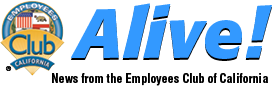Based on the image, please elaborate on the answer to the following question:
What is written beneath the logo?

The tagline 'News from the Employees Club of California' is written beneath the logo, indicating that this publication serves as a source of updates and information for its members.